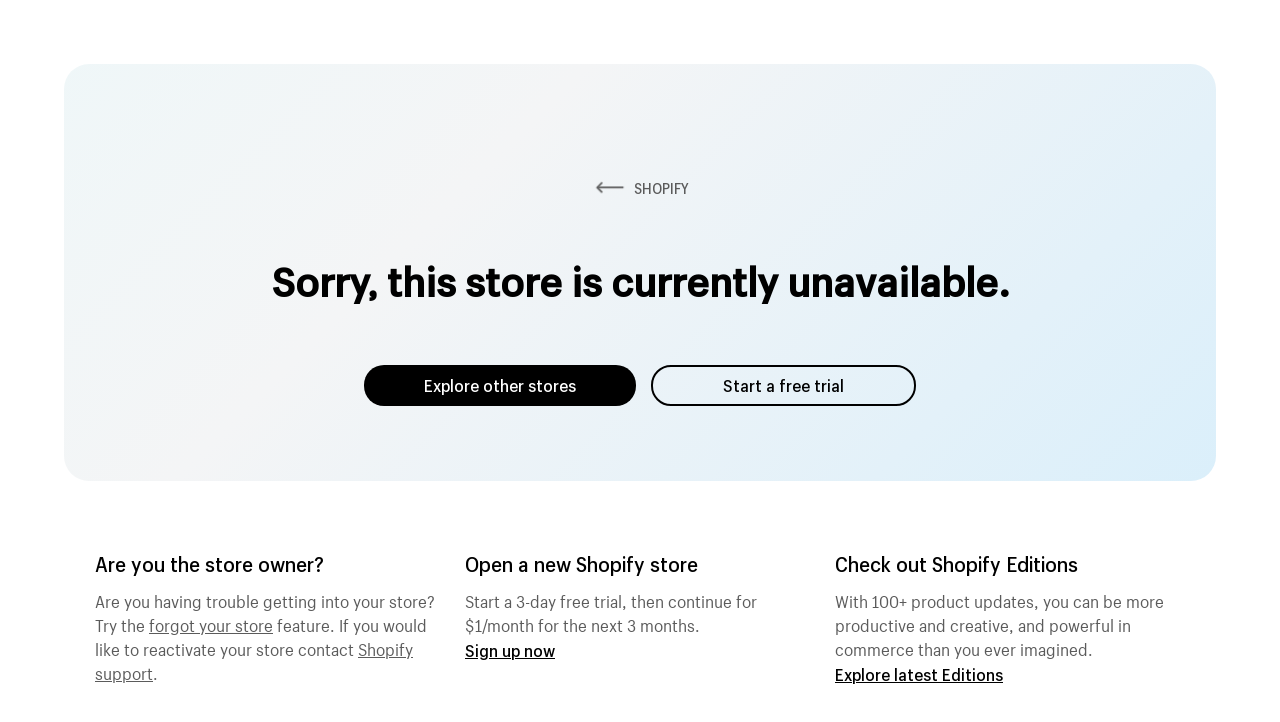Identify the bounding box for the given UI element using the description provided. Coordinates should be in the format (top-left x, top-left y, bottom-right x, bottom-right y) and must be between 0 and 1. Here is the description: Start a free trial

[0.509, 0.505, 0.716, 0.562]